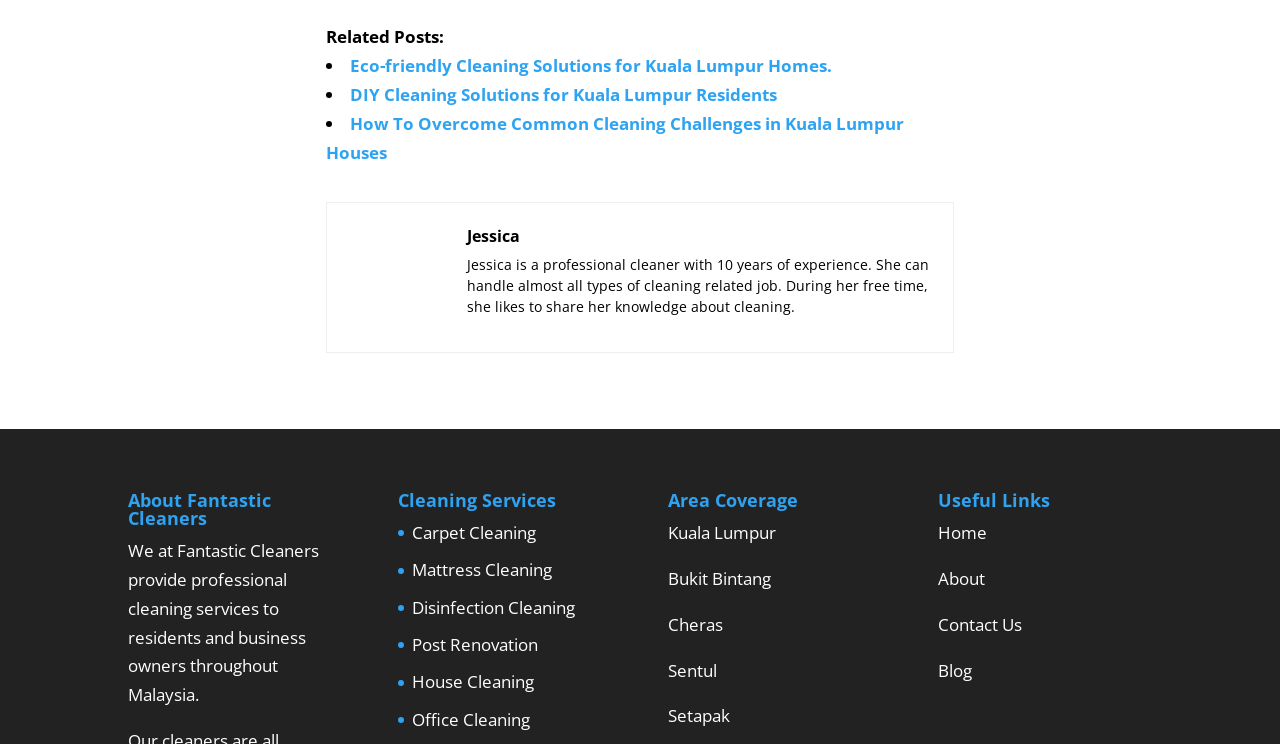Pinpoint the bounding box coordinates of the clickable element to carry out the following instruction: "Explore cleaning services in Kuala Lumpur."

[0.522, 0.7, 0.606, 0.731]